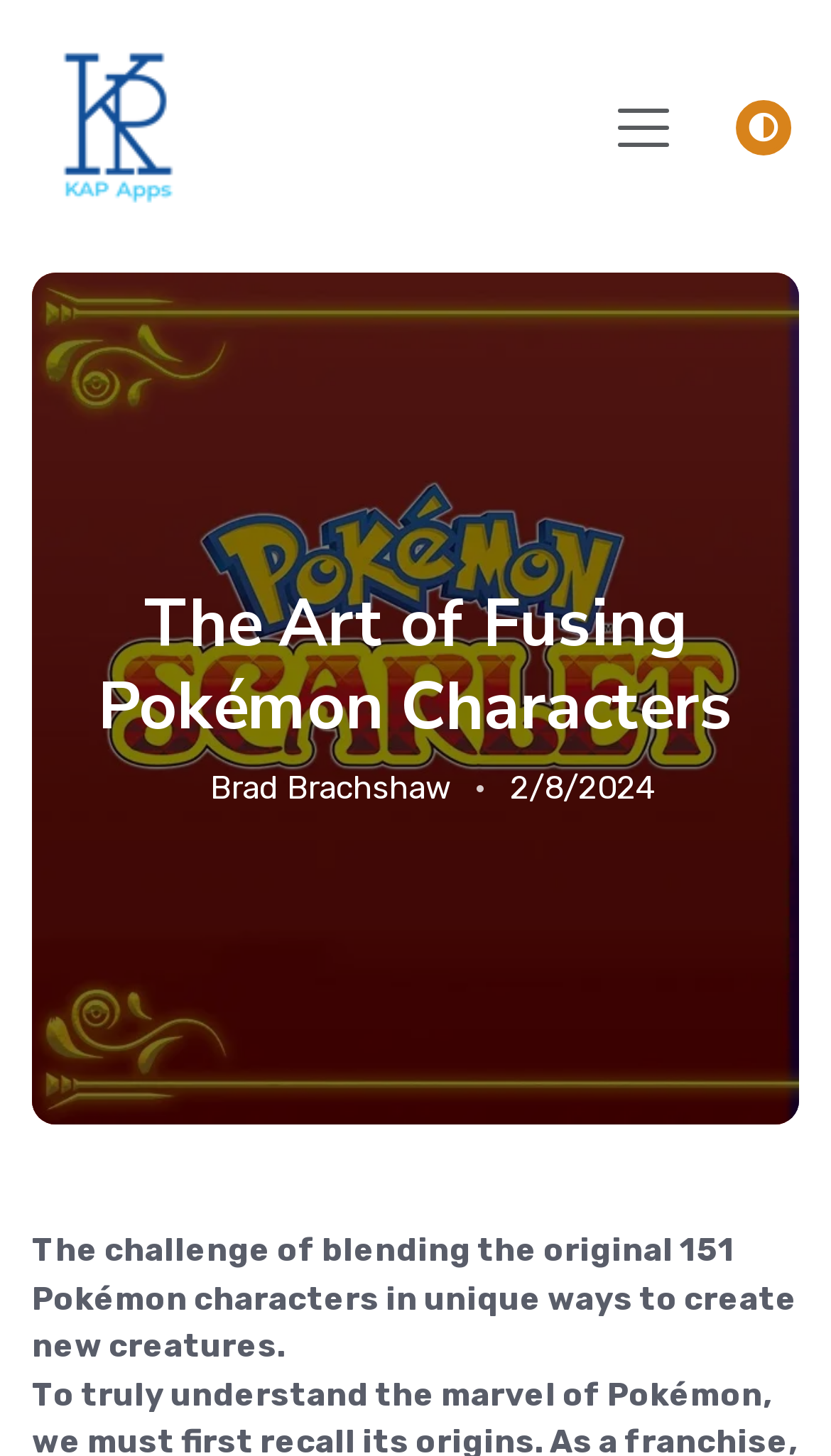Respond with a single word or phrase for the following question: 
Who is the author of the article?

Brad Brachshaw